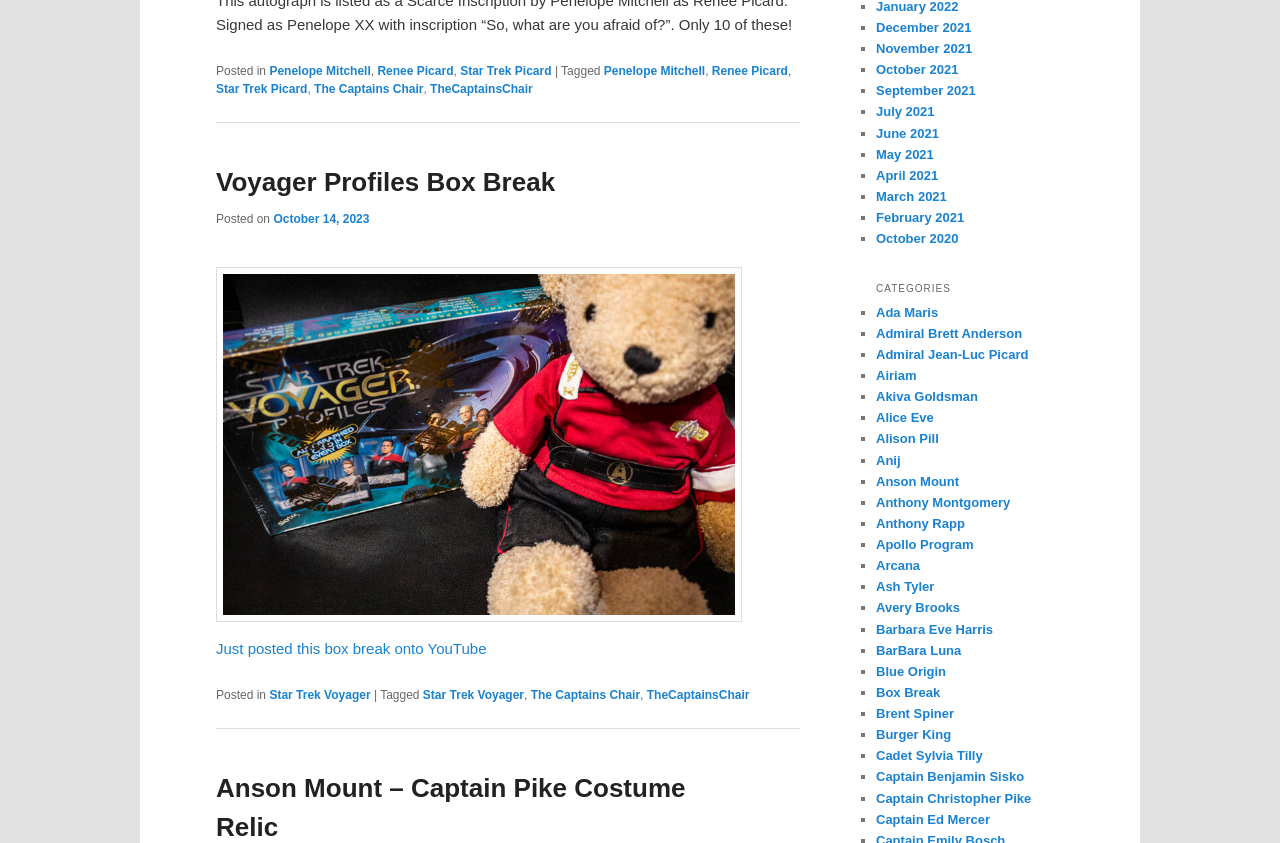Please provide a detailed answer to the question below by examining the image:
What is the name of the YouTube video mentioned in the article?

The name of the YouTube video is mentioned in the link text 'Just posted this box break onto YouTube' which is located within the article section of the webpage.